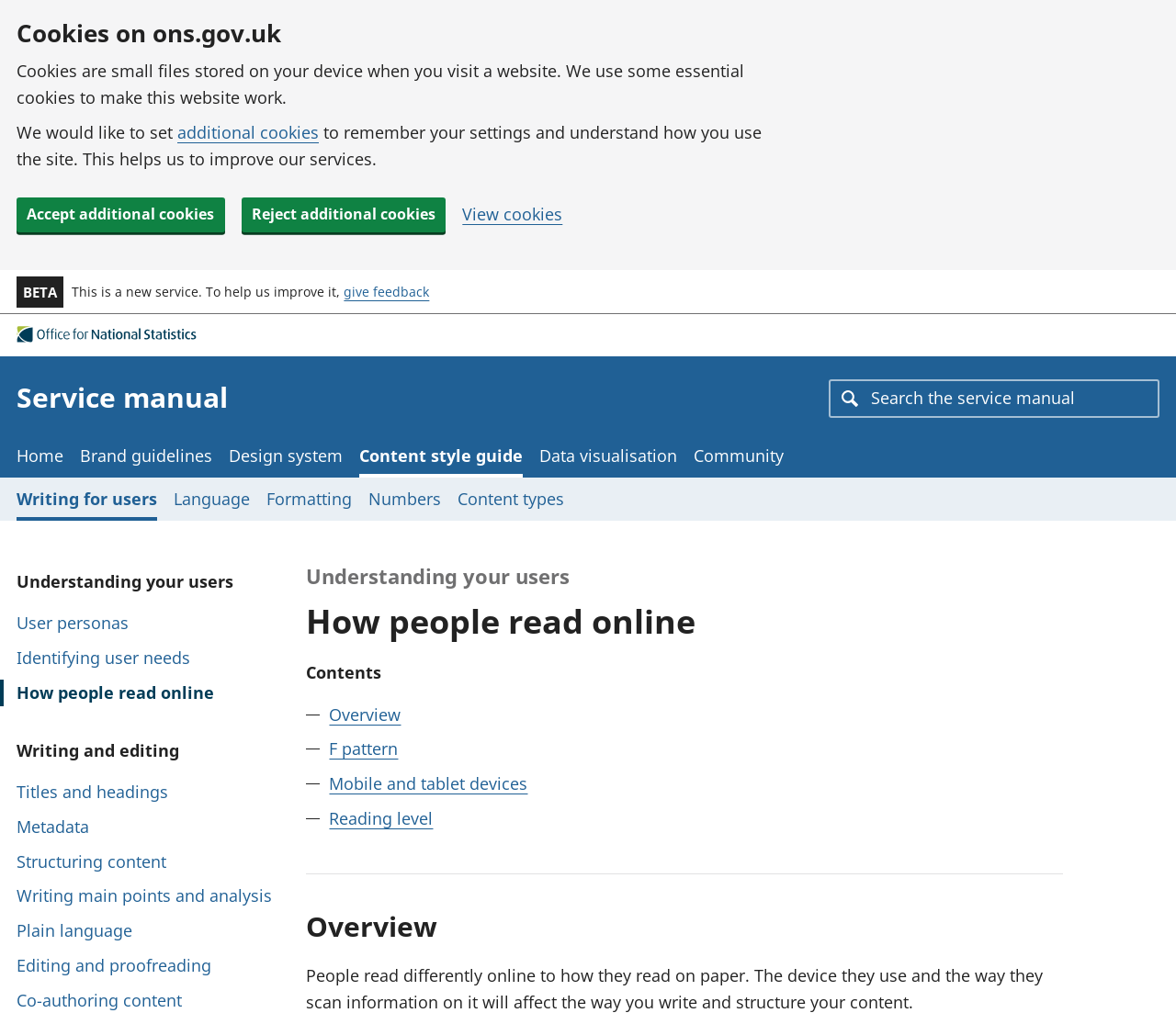Please identify the bounding box coordinates of the element that needs to be clicked to perform the following instruction: "Go to Content style guide".

[0.305, 0.437, 0.445, 0.463]